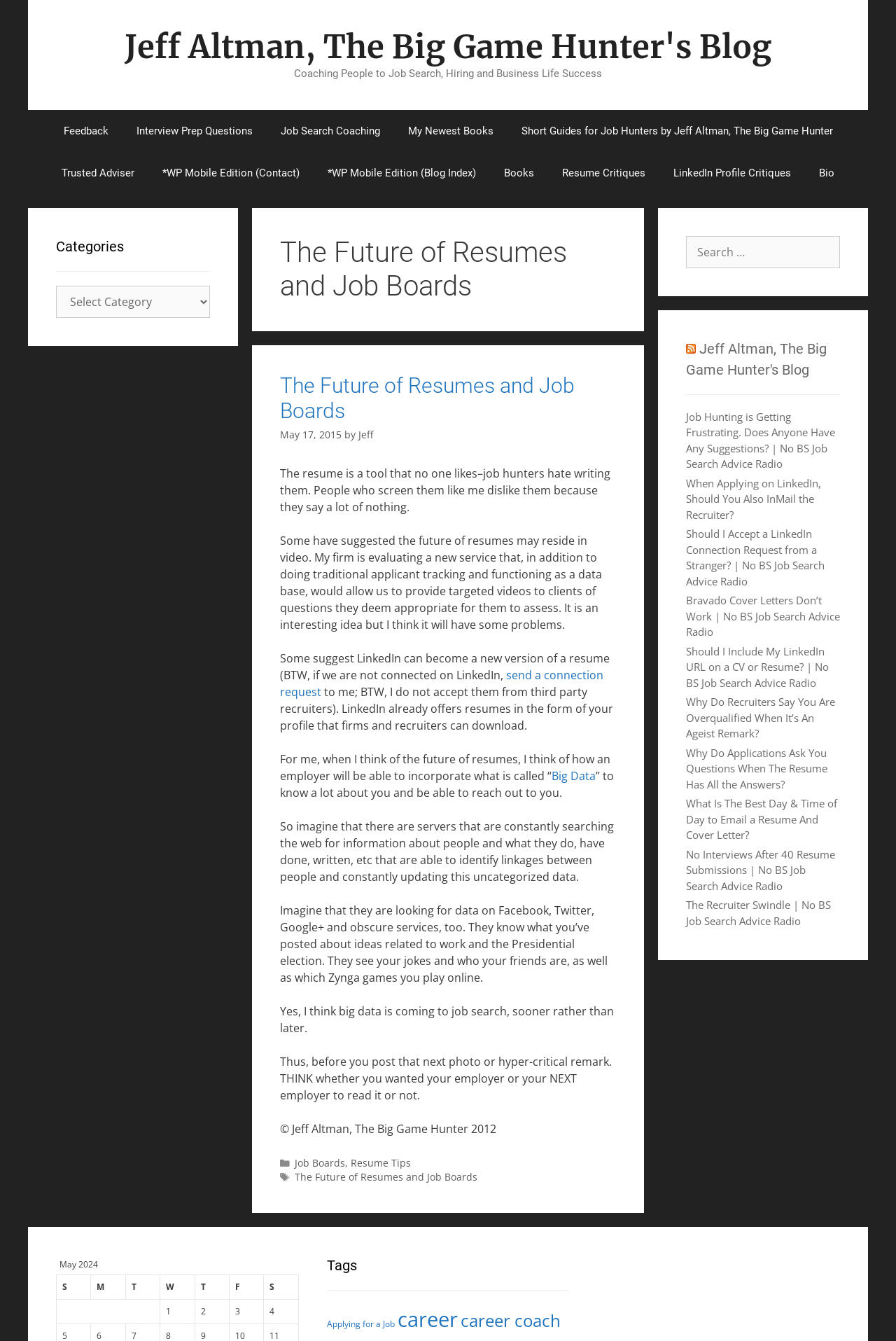What is the date of the blog post?
Refer to the screenshot and deliver a thorough answer to the question presented.

The date of the blog post is May 17, 2015, which can be found in the time section of the article.